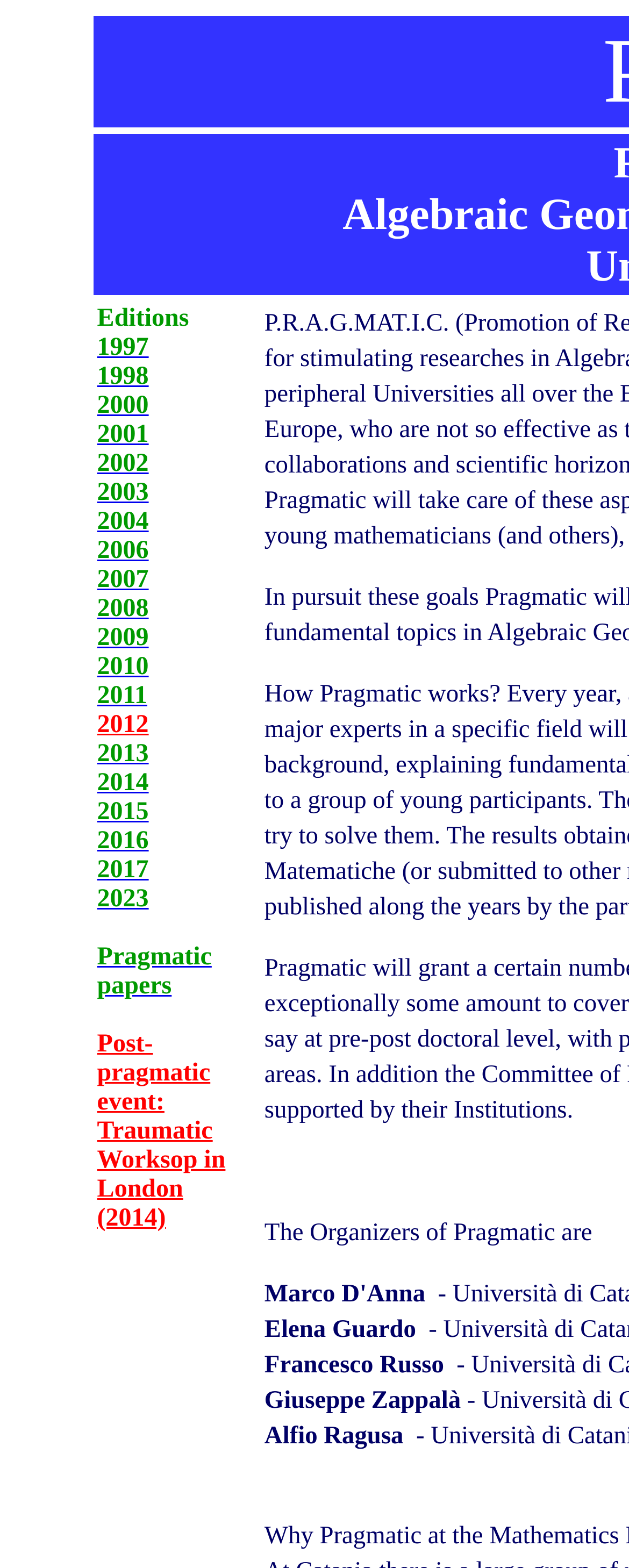Determine the bounding box coordinates of the area to click in order to meet this instruction: "check Post-pragmatic event: Traumatic Worksop in London".

[0.154, 0.657, 0.358, 0.767]